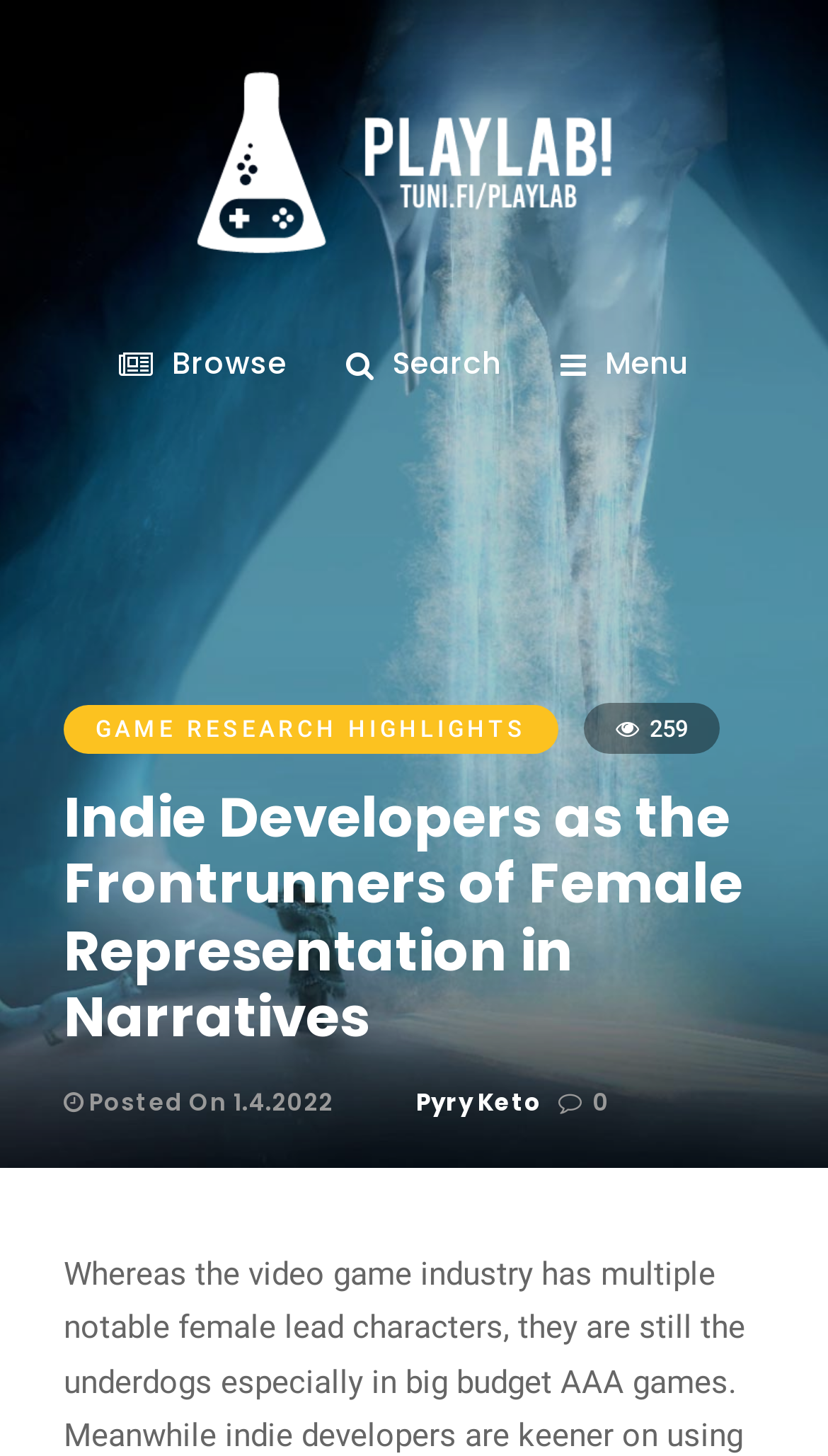Analyze the image and provide a detailed answer to the question: What is the author of the article?

I found the author of the article by looking at the link element with the text 'Pyry Keto' which is located below the main heading and above the posted date.